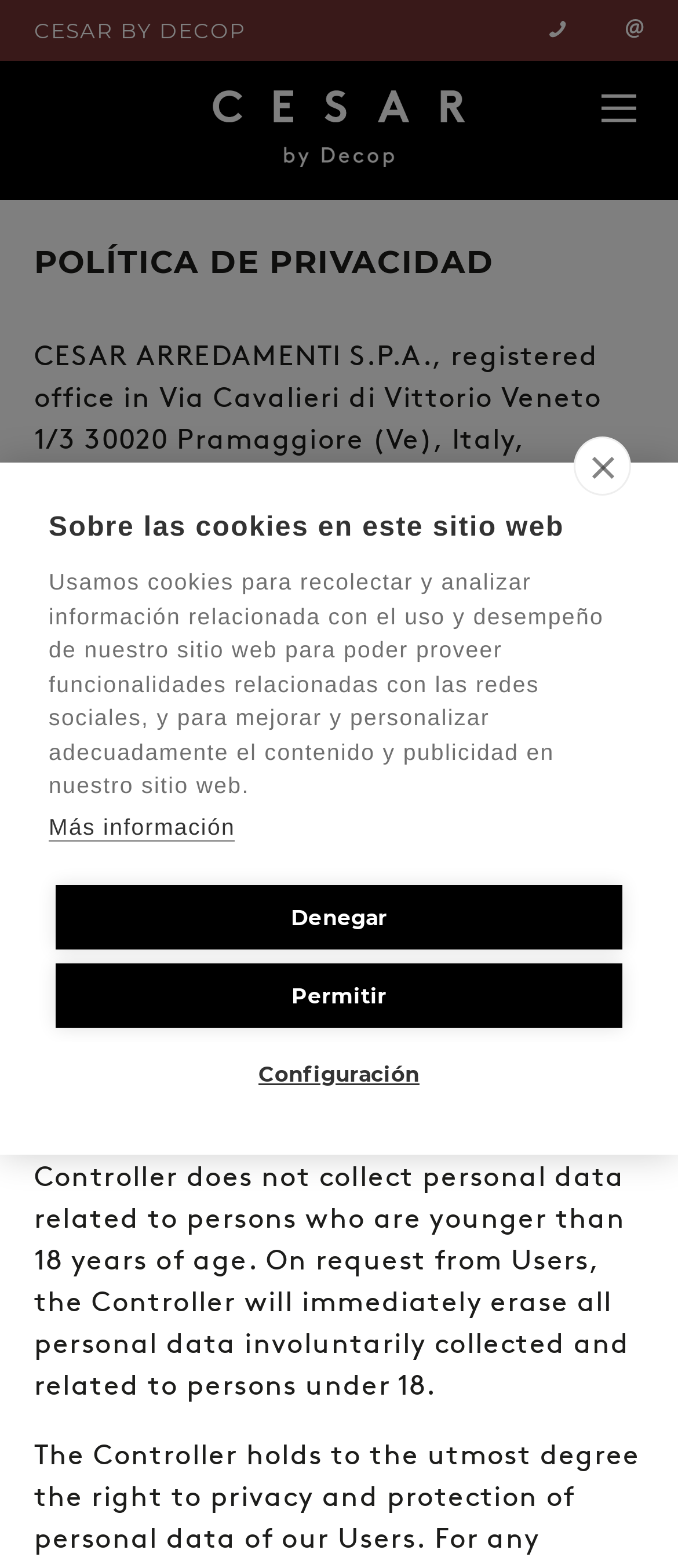Please answer the following query using a single word or phrase: 
What is the purpose of the website?

To provide services and information